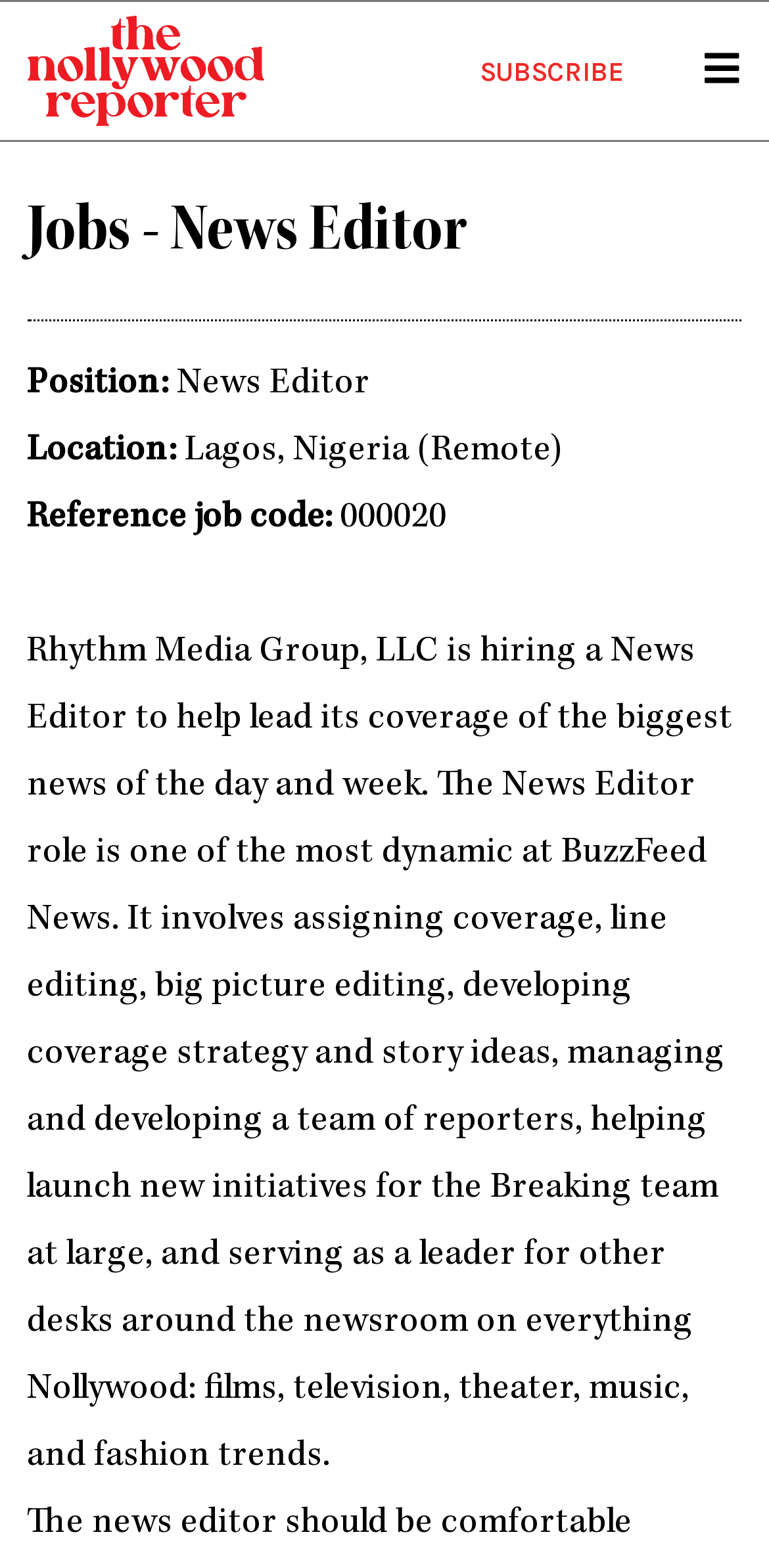What is the reference job code?
Based on the image content, provide your answer in one word or a short phrase.

000020